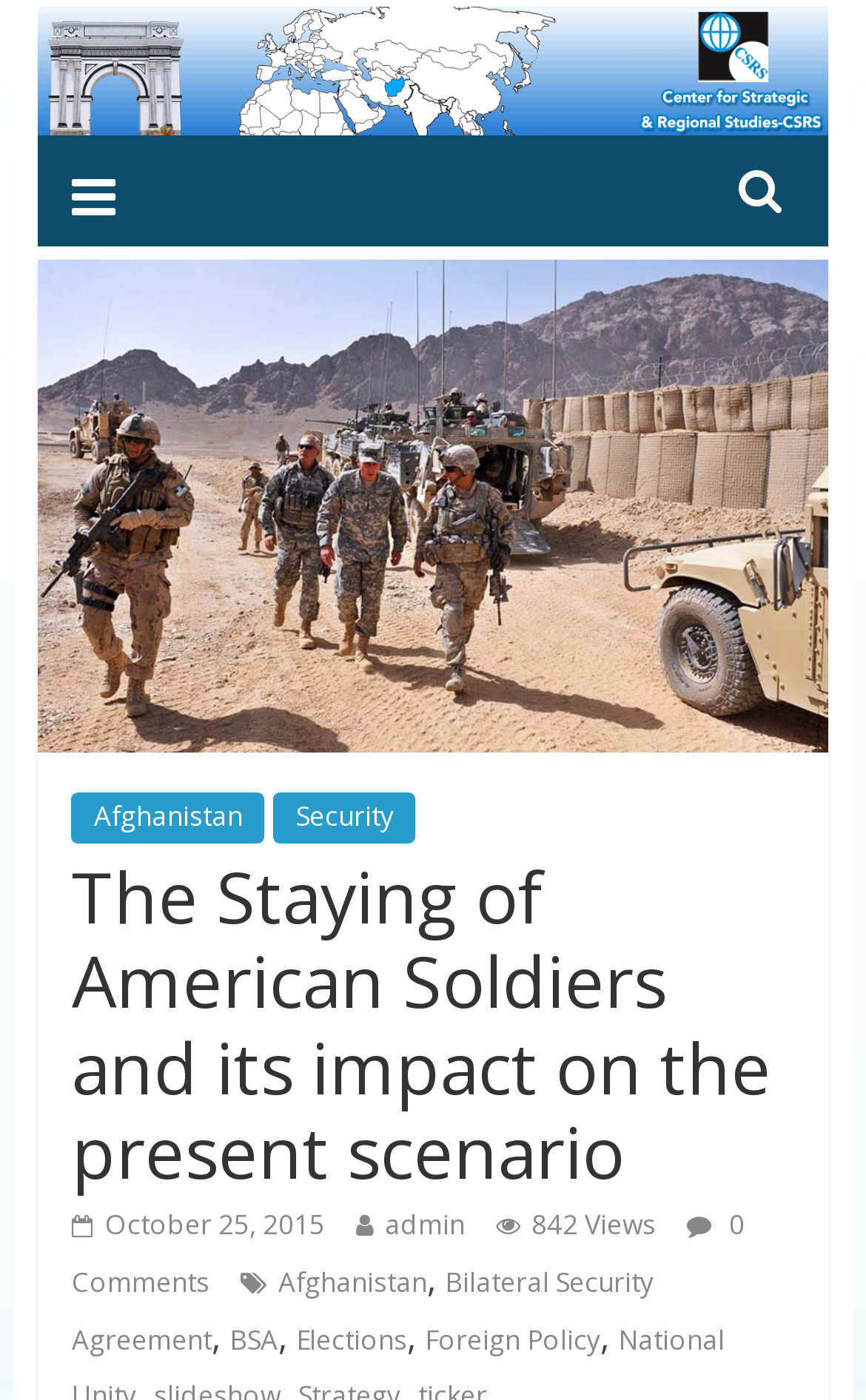Please give a succinct answer using a single word or phrase:
How many comments does the article have?

0